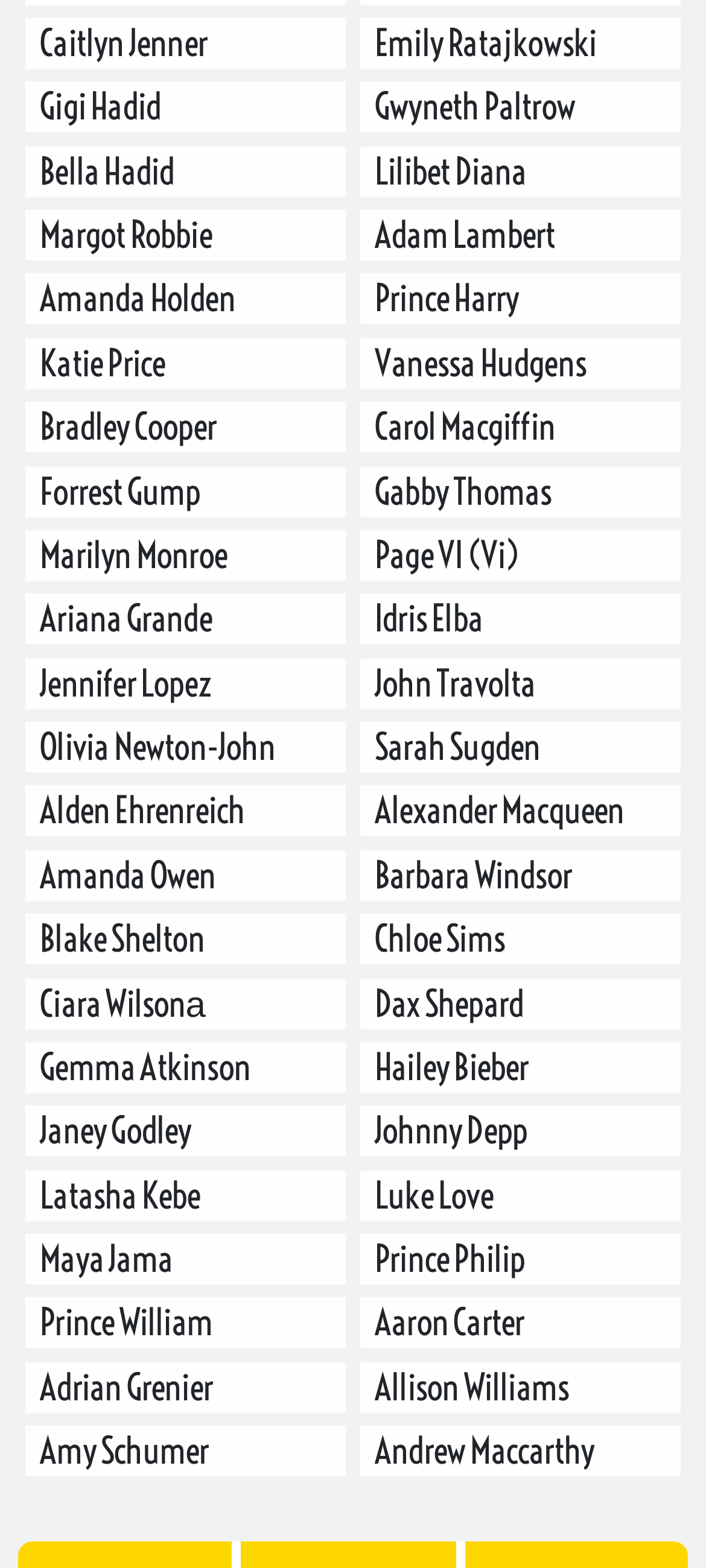Mark the bounding box of the element that matches the following description: "Gabby Thomas".

[0.509, 0.297, 0.965, 0.329]